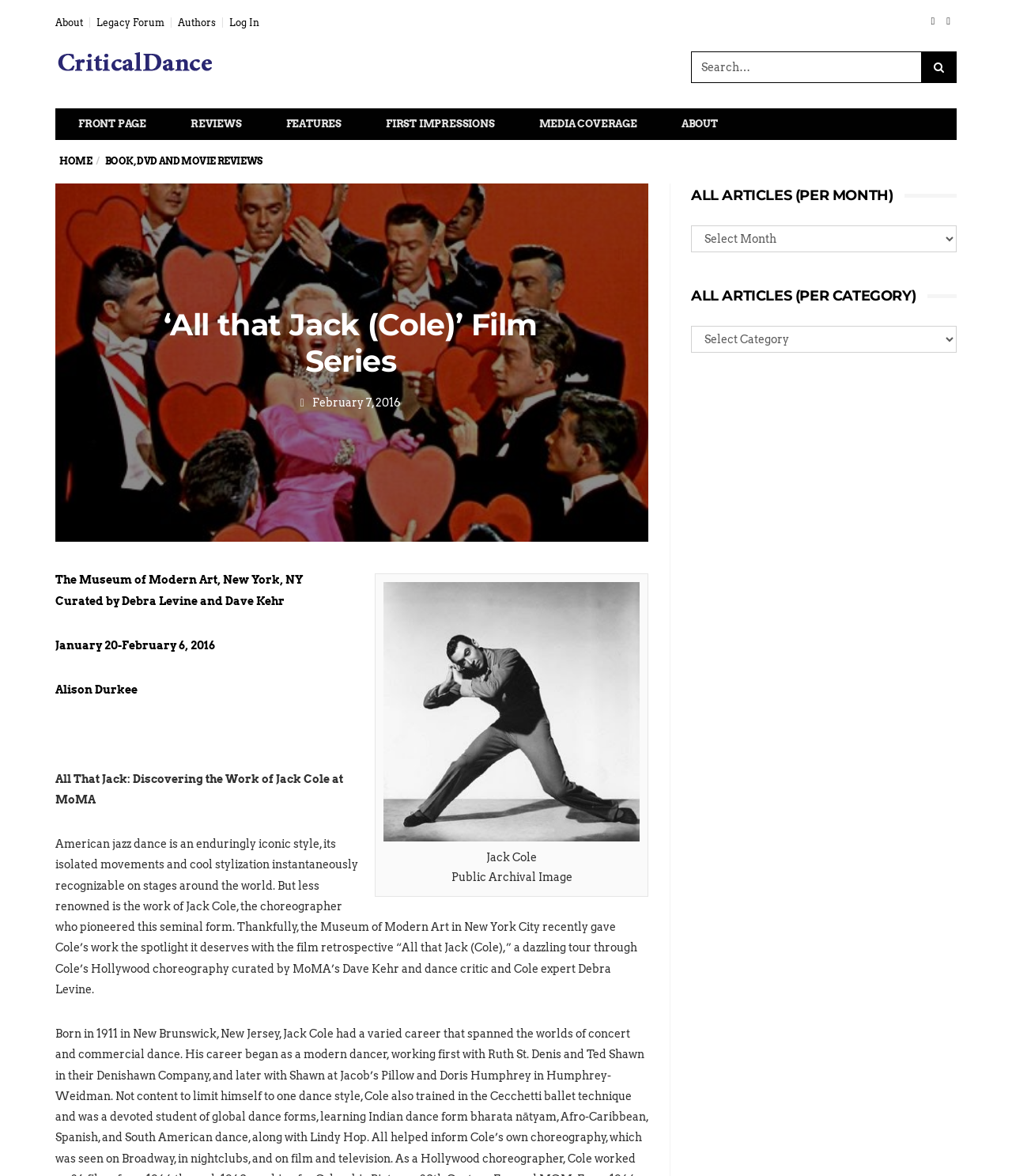Locate the UI element described as follows: "aria-describedby="searchAddon1" name="s" placeholder="Search…" title="Search for:"". Return the bounding box coordinates as four float numbers between 0 and 1 in the order [left, top, right, bottom].

[0.683, 0.044, 0.911, 0.071]